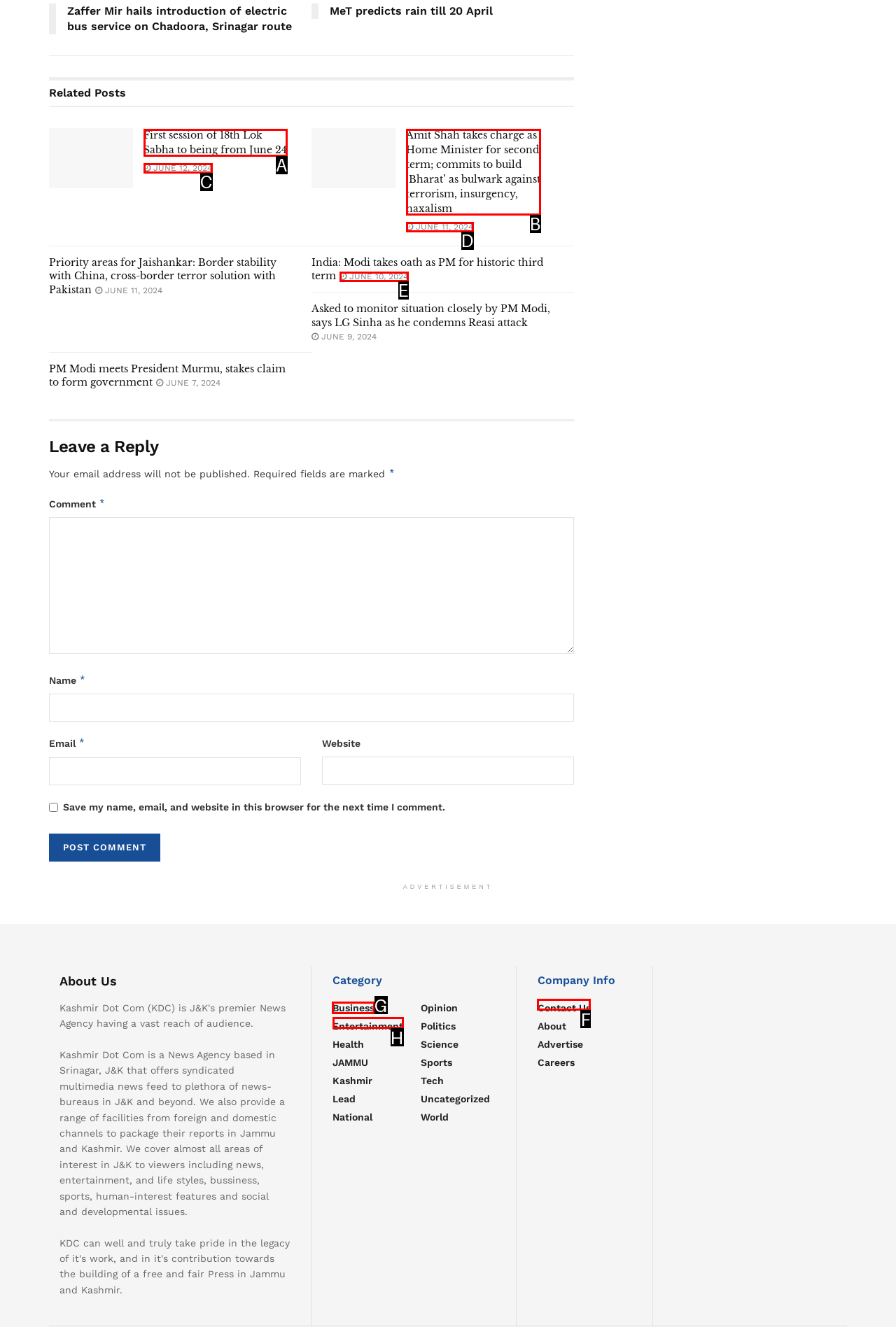To complete the task: Click on 'Woman In The Middle Ghost Picture', which option should I click? Answer with the appropriate letter from the provided choices.

None